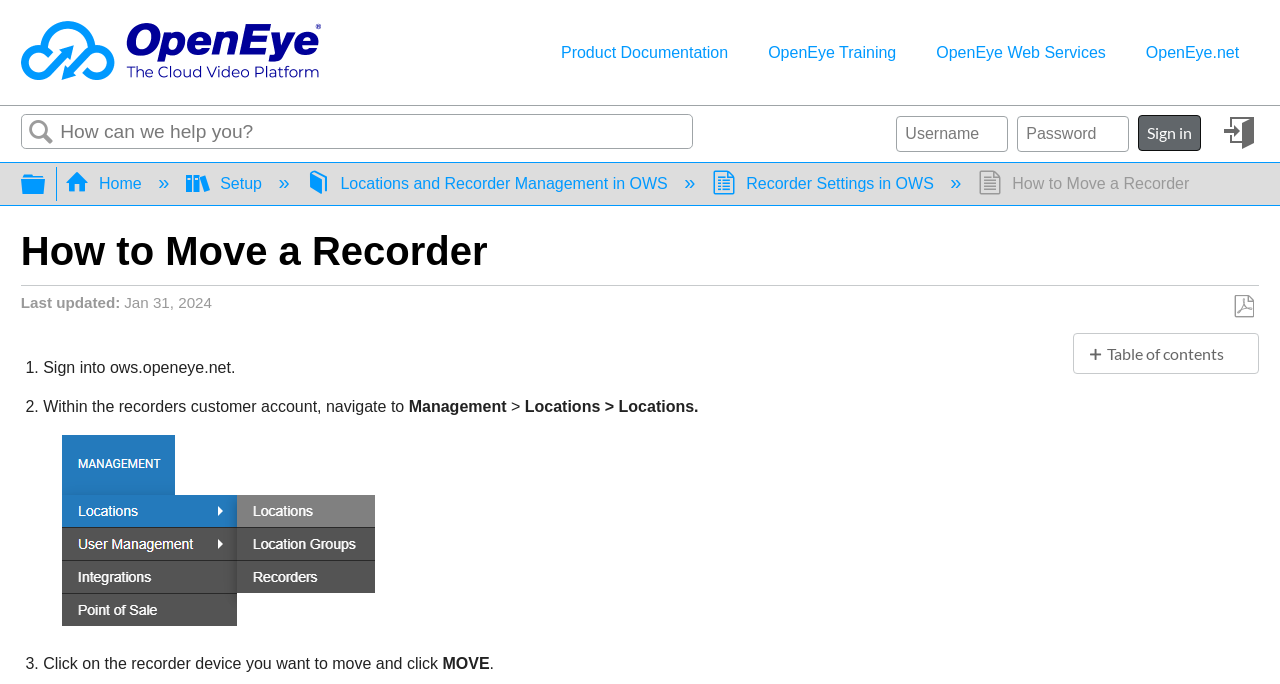Create an in-depth description of the webpage, covering main sections.

The webpage is a knowledge base article titled "How to Move a Recorder" from OpenEye. At the top, there is a header section with a link to the home page, followed by a row of links to different sections, including Product Documentation, OpenEye Training, and OpenEye Web Services. On the right side of the header, there is a search box and a sign-in button.

Below the header, there is a navigation menu with links to Home, Setup, and other related topics. The main content of the article starts with a heading "How to Move a Recorder" and a description list showing the last updated date.

The article is divided into sections, each with a link to a specific topic, such as "Move to a Different Location" and "Move to a Different Account". There is also a link to "Related Links" at the bottom.

The main content of the article is a step-by-step guide, with numbered list markers and descriptive text explaining each step. The text is accompanied by an image of a management dropdown menu. The steps include signing into ows.openeye.net, navigating to the Management section, and clicking on the recorder device to move.